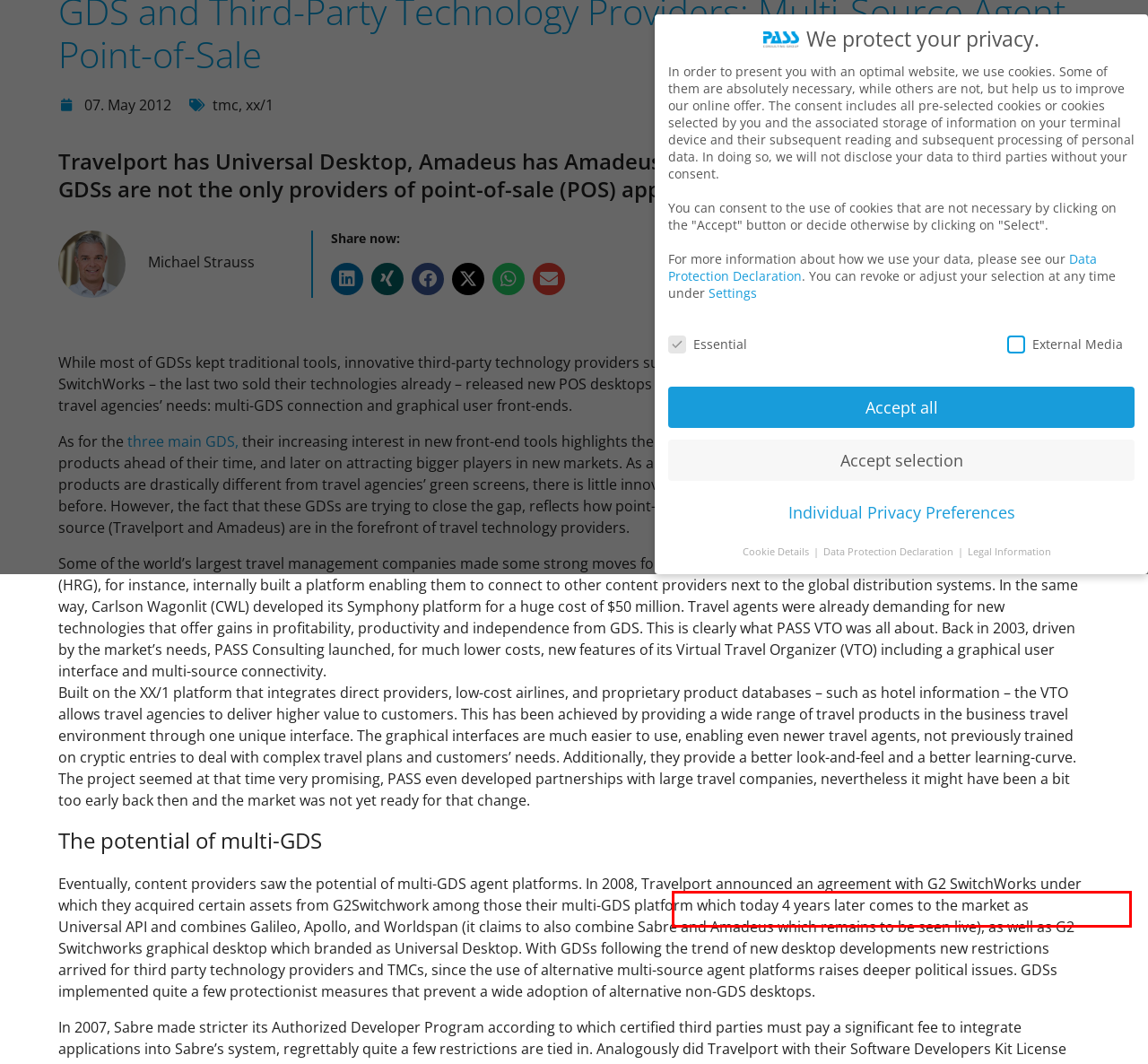Please analyze the screenshot of a webpage and extract the text content within the red bounding box using OCR.

Content from video platforms and social media platforms is blocked by default. If External Media cookies are accepted, access to those contents no longer requires manual consent.